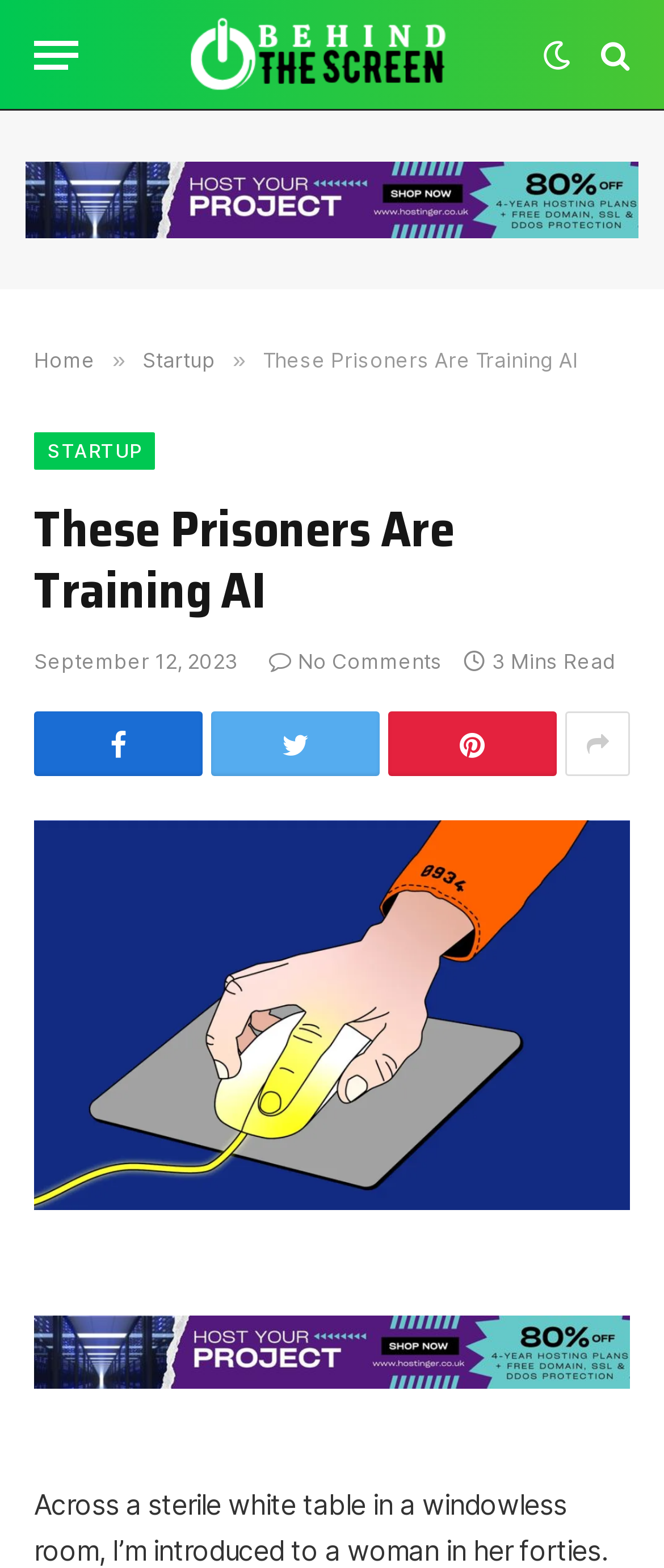Determine the bounding box coordinates of the section I need to click to execute the following instruction: "Read the article". Provide the coordinates as four float numbers between 0 and 1, i.e., [left, top, right, bottom].

[0.051, 0.523, 0.949, 0.772]